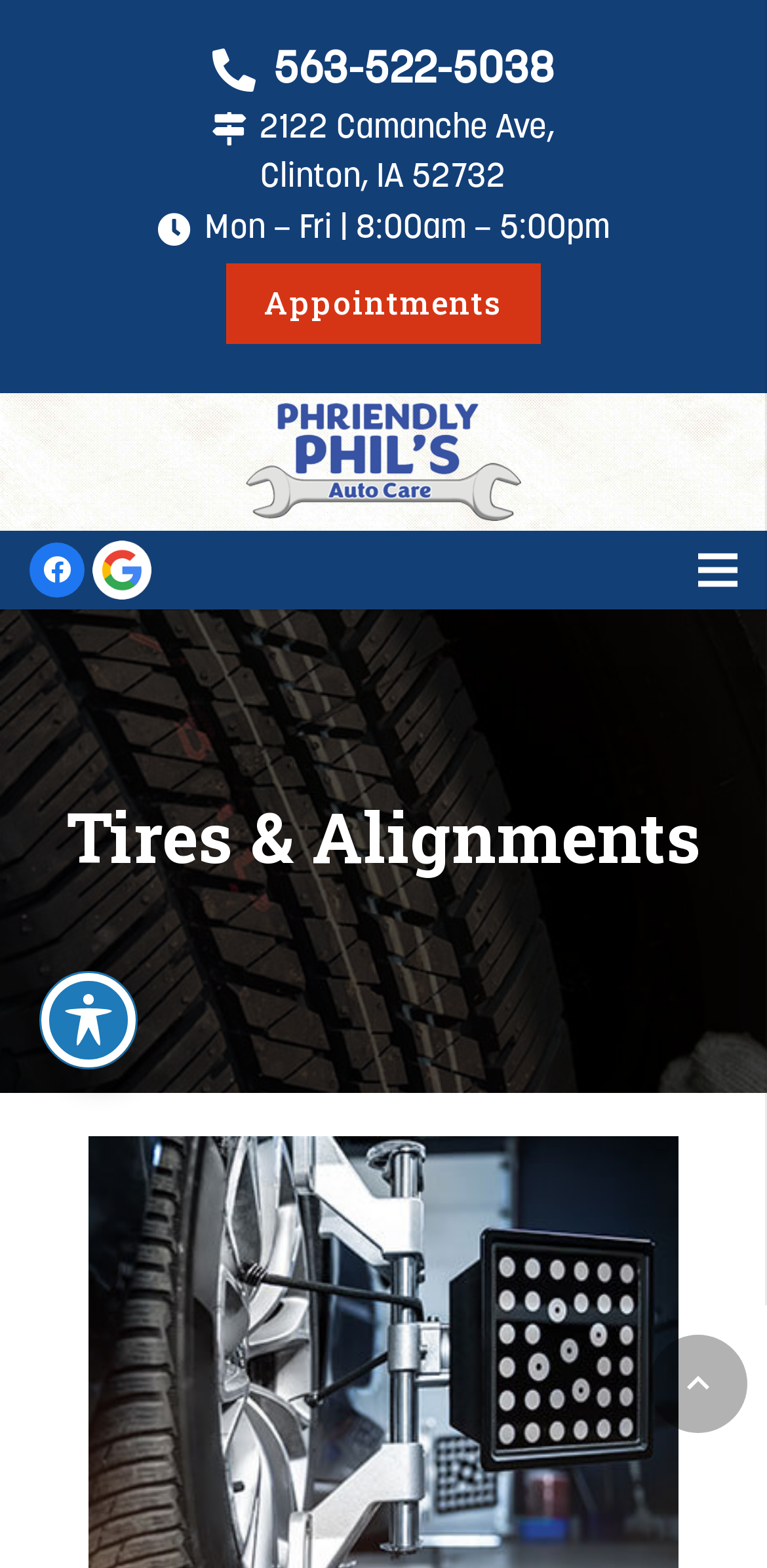Bounding box coordinates are given in the format (top-left x, top-left y, bottom-right x, bottom-right y). All values should be floating point numbers between 0 and 1. Provide the bounding box coordinate for the UI element described as: aria-label="Facebook" title="Facebook"

[0.038, 0.346, 0.11, 0.381]